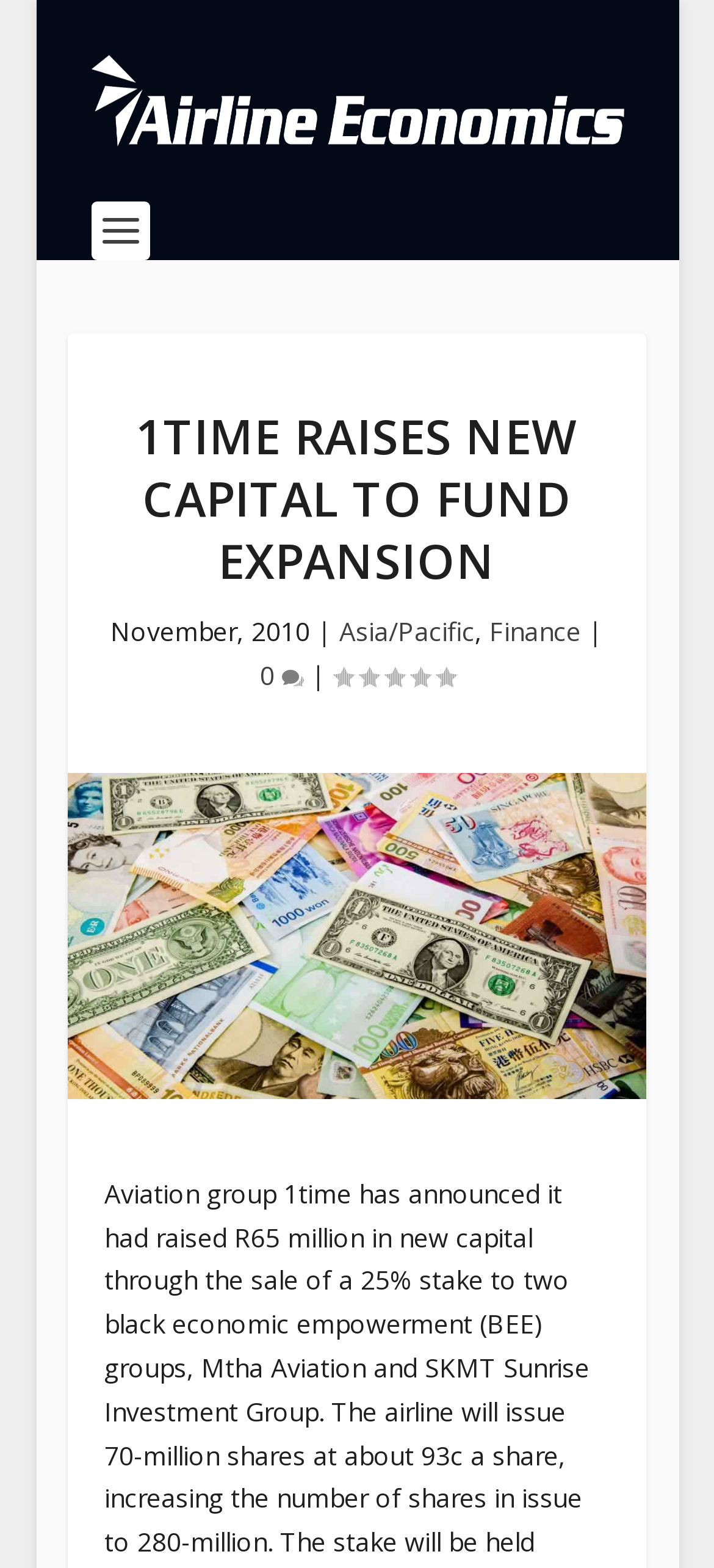Identify and extract the main heading from the webpage.

1TIME RAISES NEW CAPITAL TO FUND EXPANSION